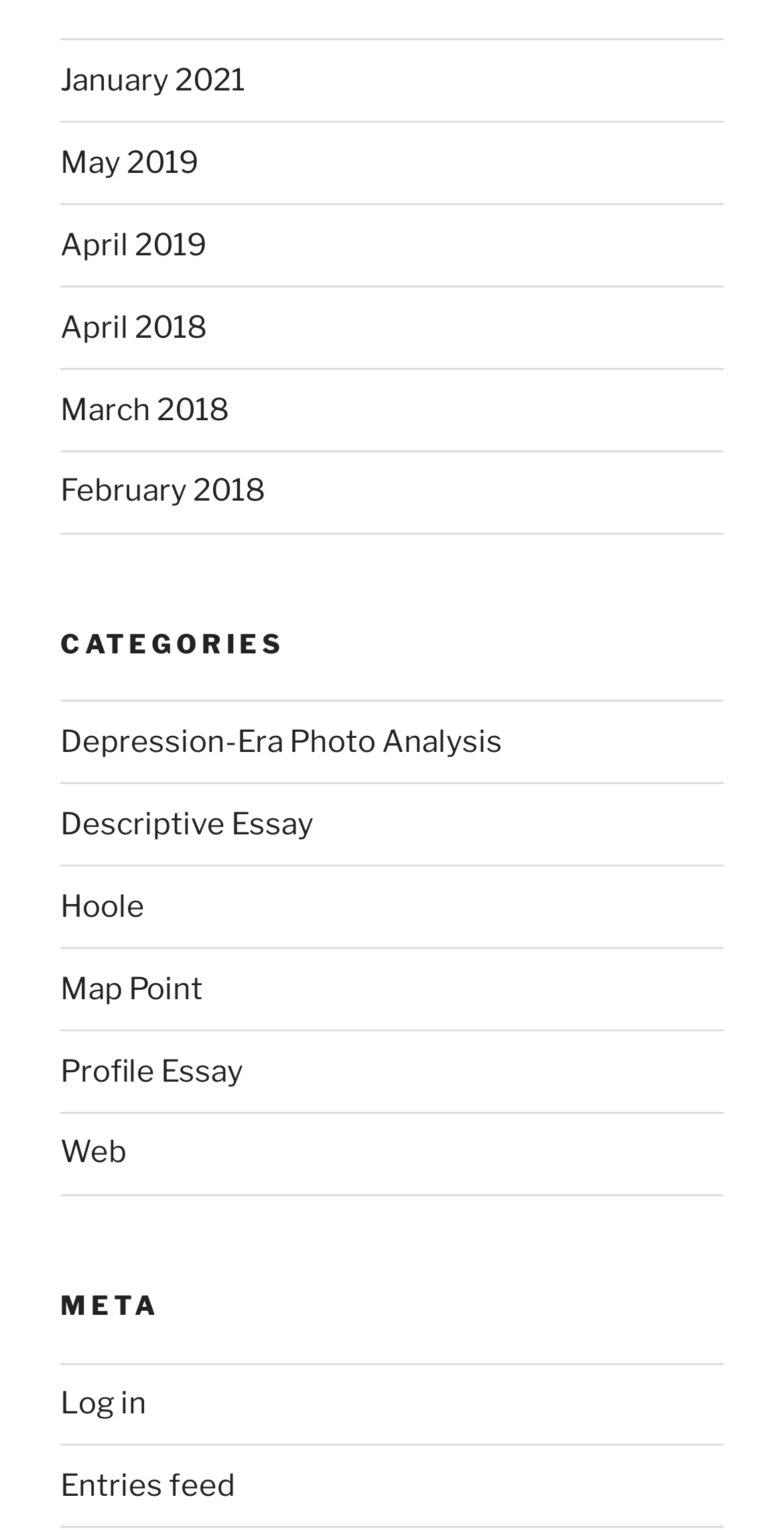Respond with a single word or phrase:
What is the earliest month listed in the archives?

February 2018